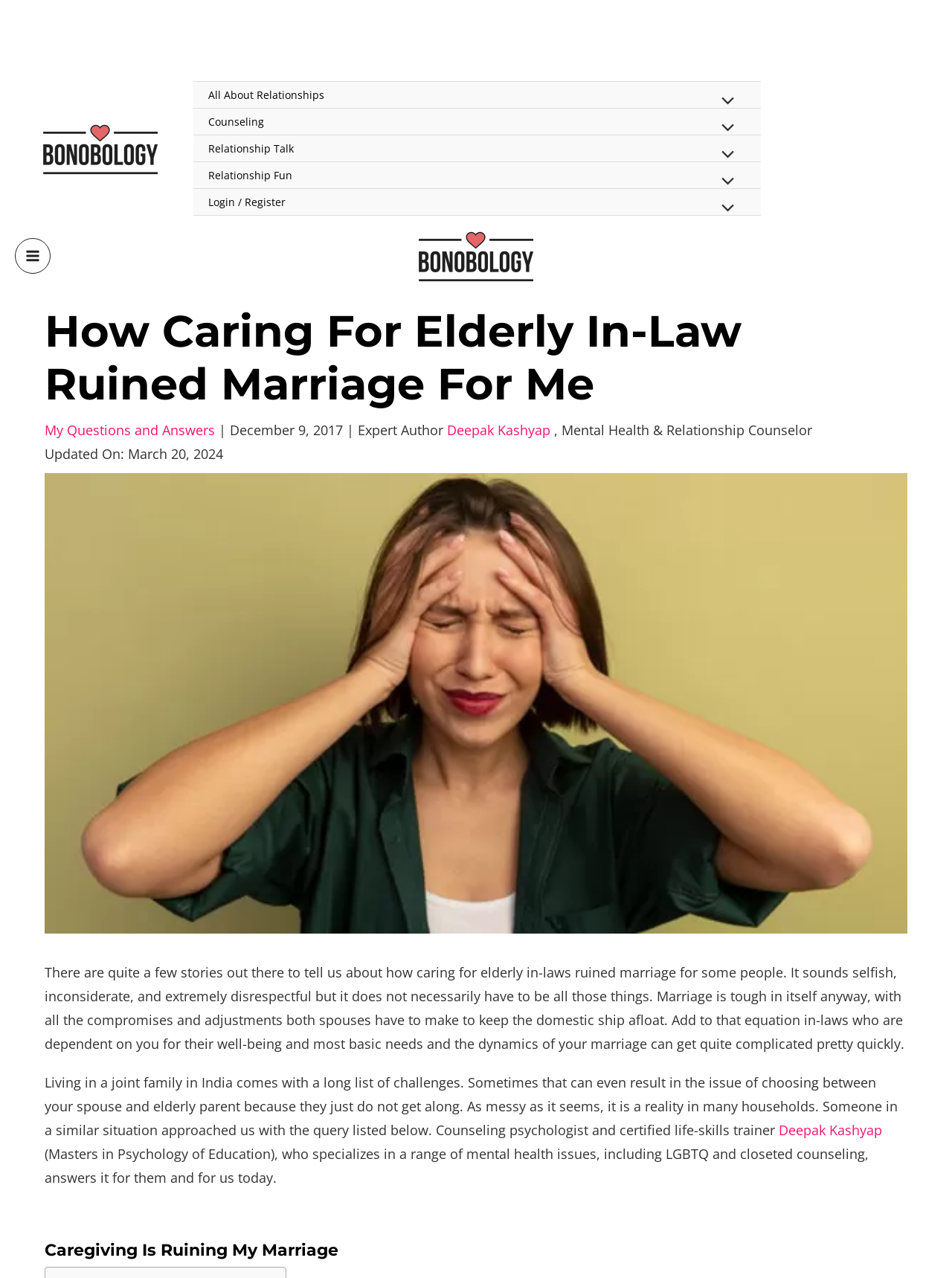What is the profession of the expert author?
Look at the image and provide a short answer using one word or a phrase.

Counselling psychologist